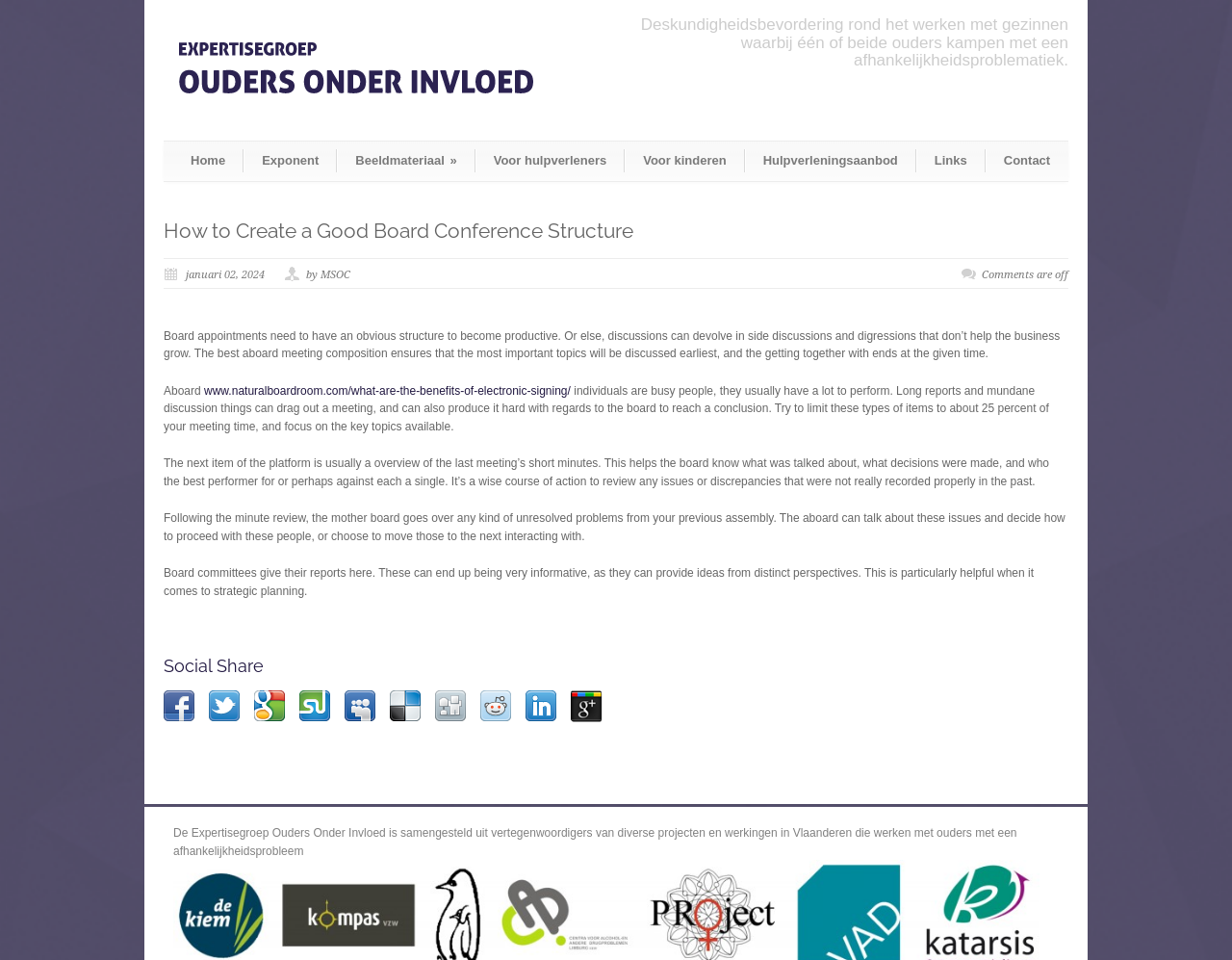What do board committees provide?
Please give a detailed and elaborate answer to the question based on the image.

Board committees provide reports, which can be very informative and provide ideas from different perspectives, particularly helpful when it comes to strategic planning.